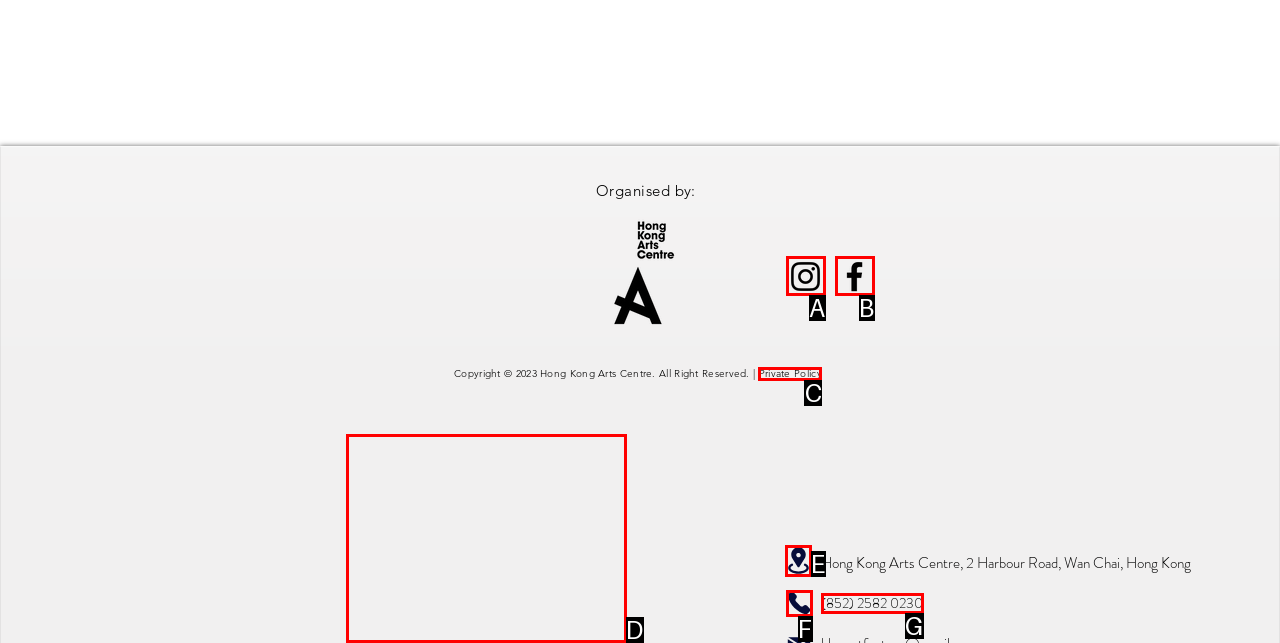Identify the HTML element that corresponds to the description: (852) 2582 0230 Provide the letter of the correct option directly.

G